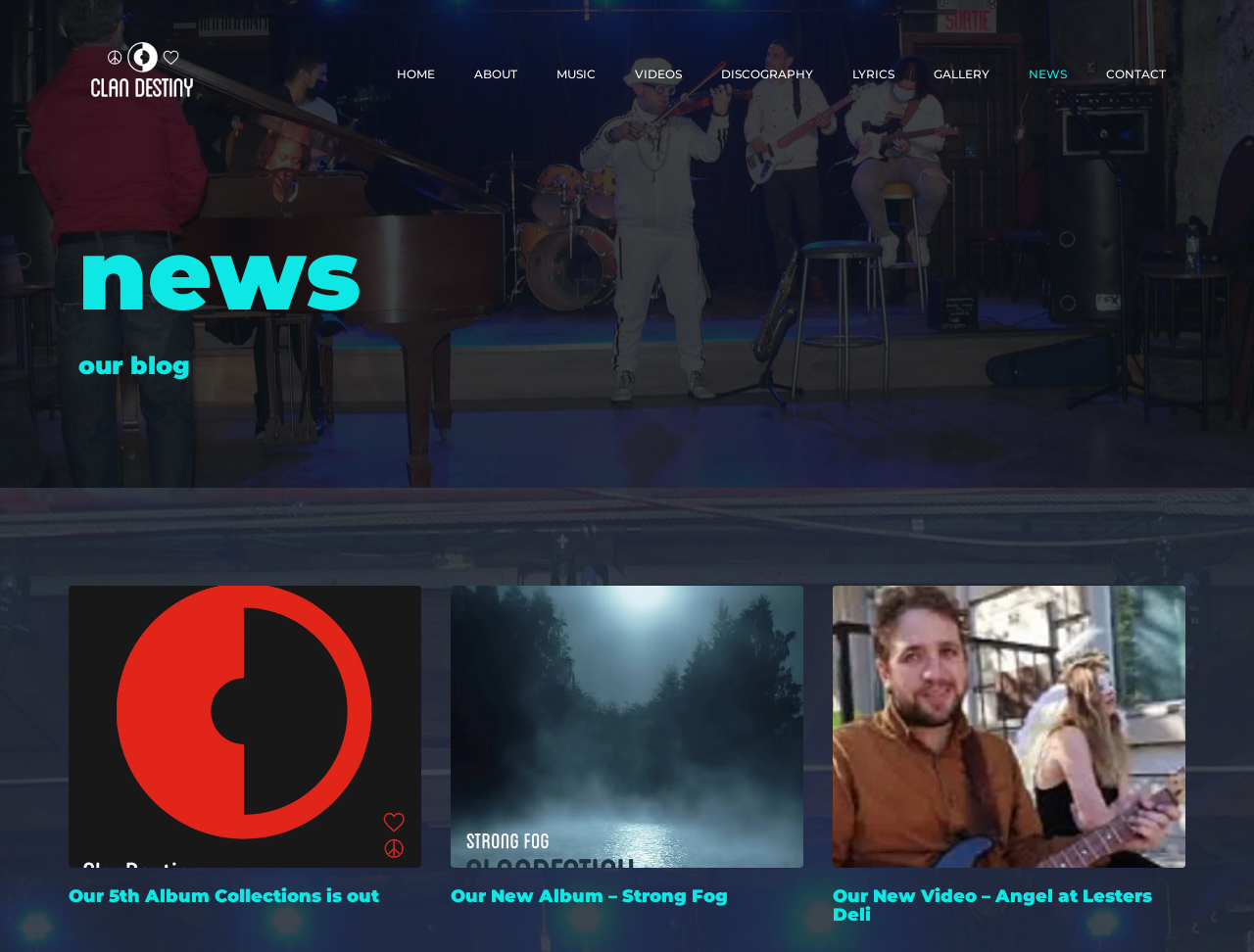What is the topic of the second article?
Refer to the image and provide a thorough answer to the question.

The second article is located below the first article, and its title is 'Our New Album – Strong Fog', which suggests that the topic of the article is the album 'Strong Fog'.